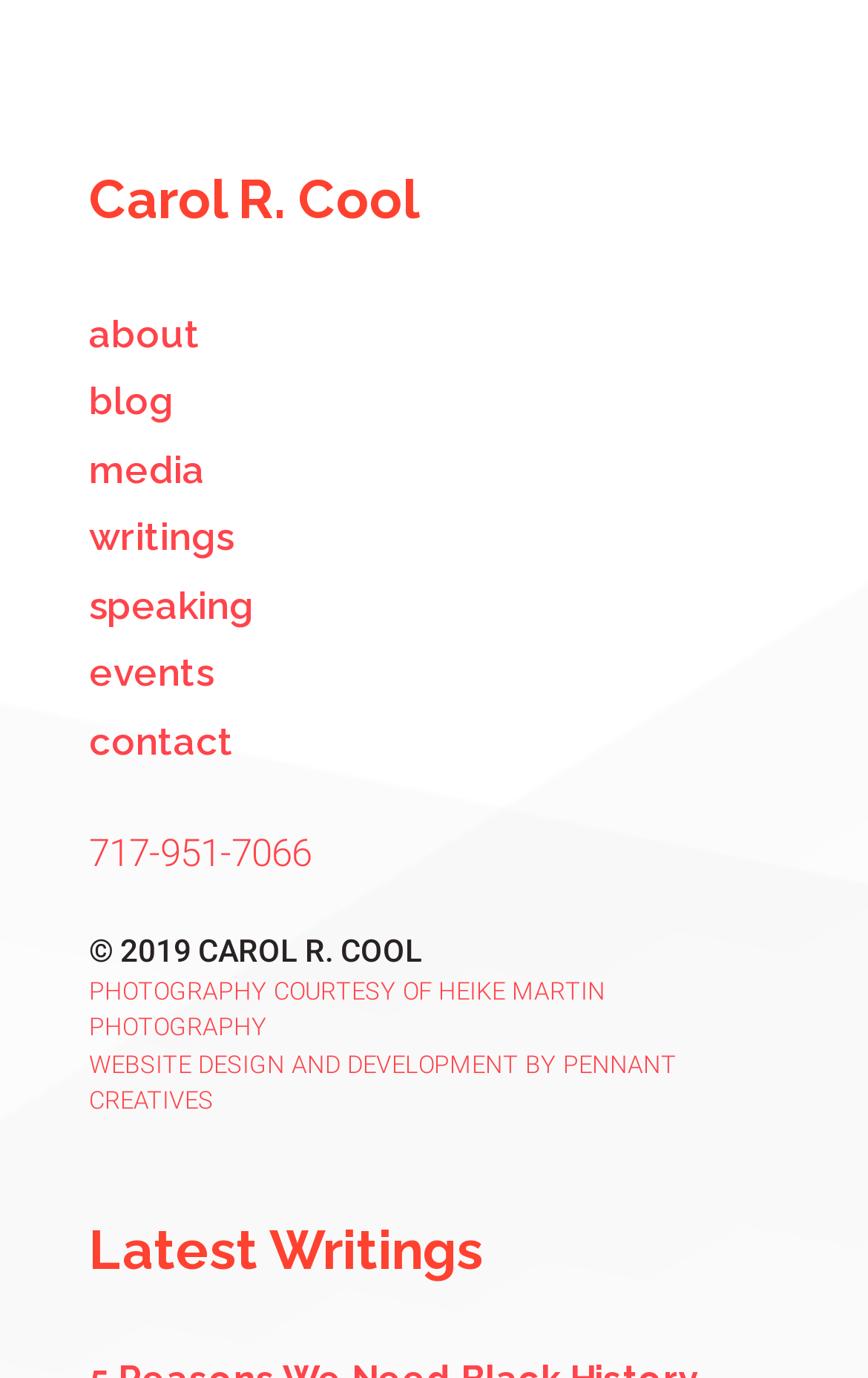Determine the bounding box coordinates of the UI element that matches the following description: "Melanoma". The coordinates should be four float numbers between 0 and 1 in the format [left, top, right, bottom].

None